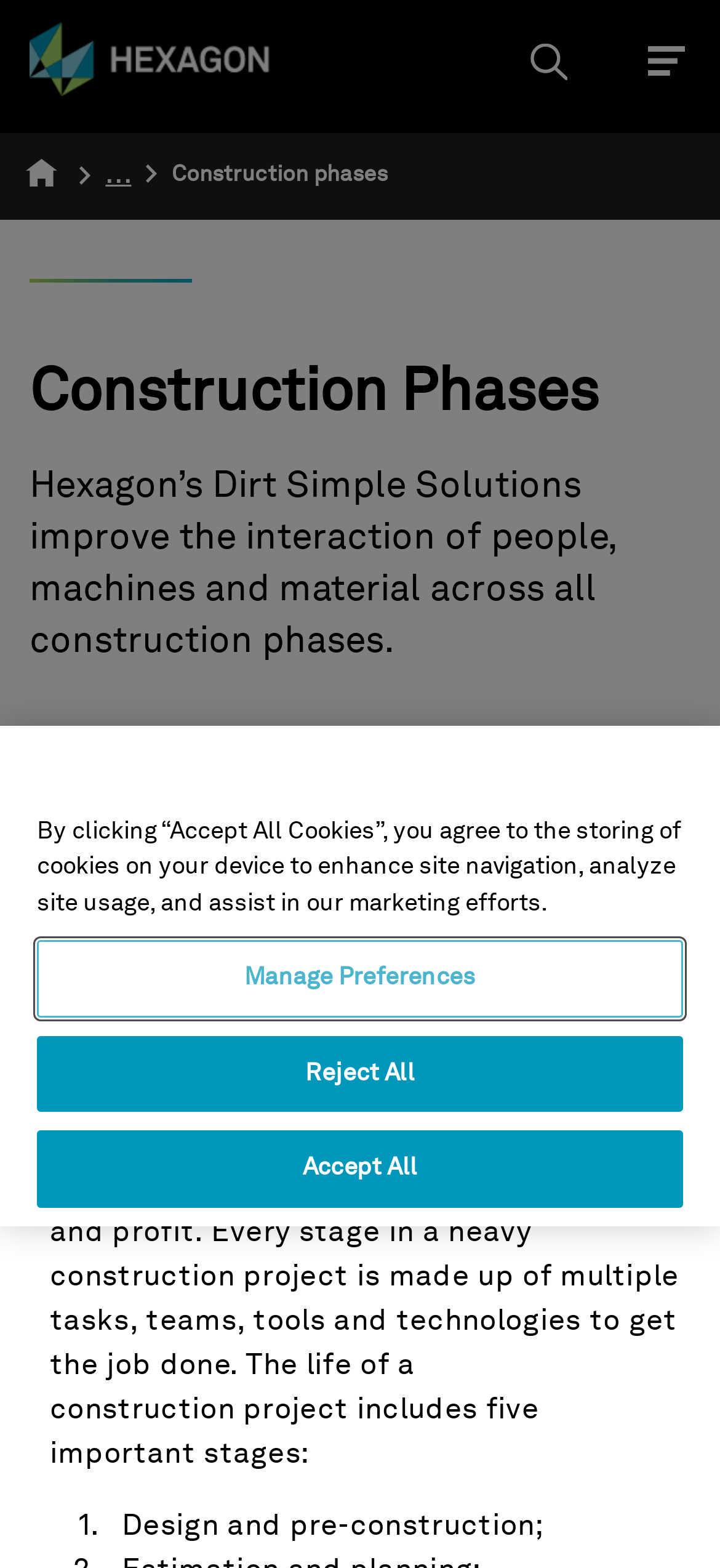What is the image below the heading 'Construction Phases'? Examine the screenshot and reply using just one word or a brief phrase.

The phases of a connected heavy construction project